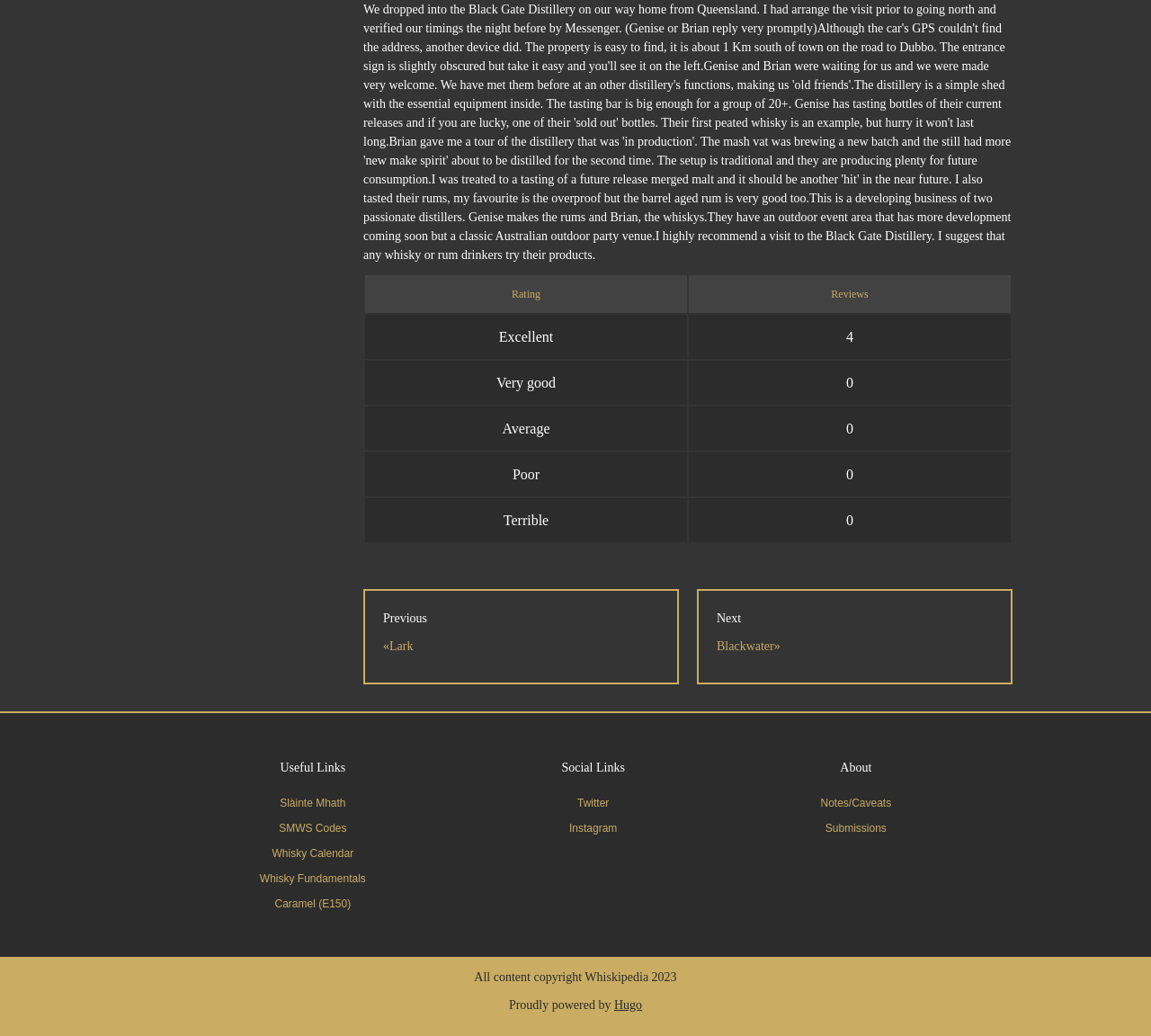Show the bounding box coordinates for the HTML element as described: "Caramel (E150)".

[0.239, 0.865, 0.305, 0.88]